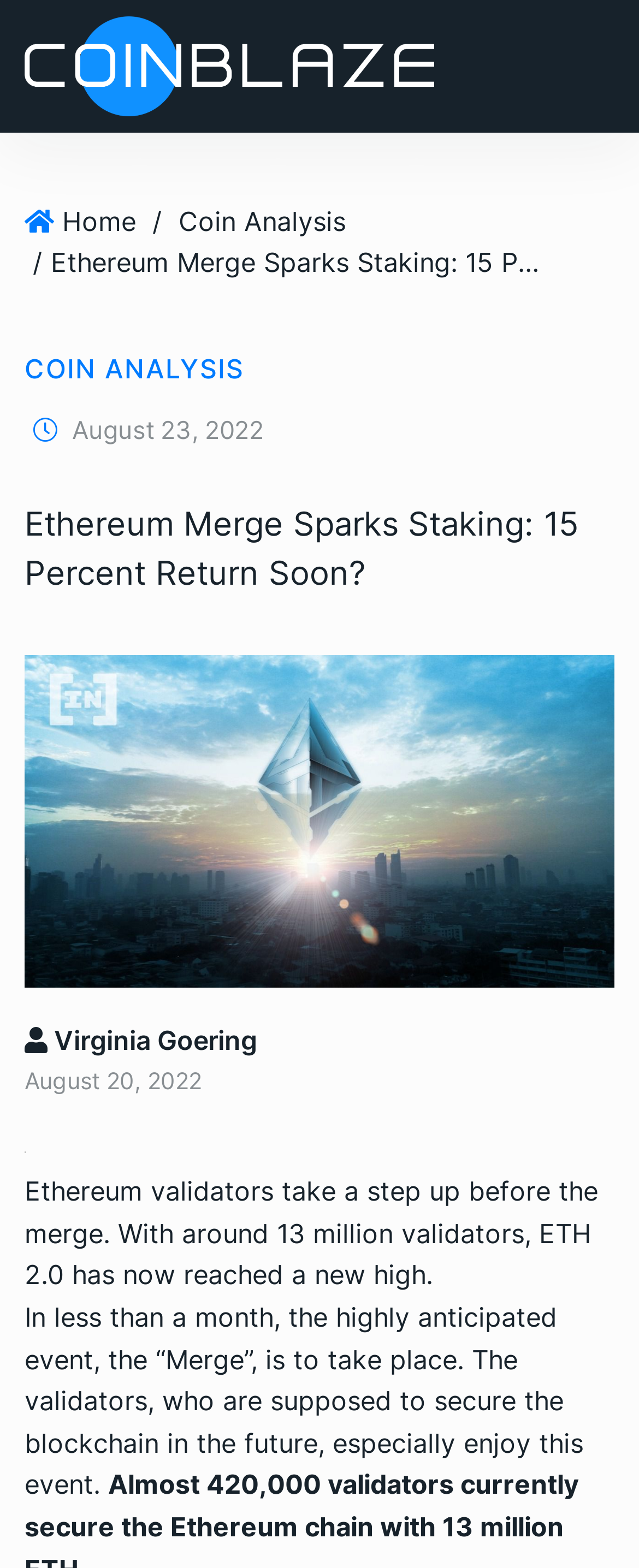What is the topic of the article?
Kindly answer the question with as much detail as you can.

The topic of the article can be inferred from the heading 'Ethereum Merge Sparks Staking: 15 Percent Return Soon?' and the image below it, which suggests that the article is discussing the Ethereum Merge event.